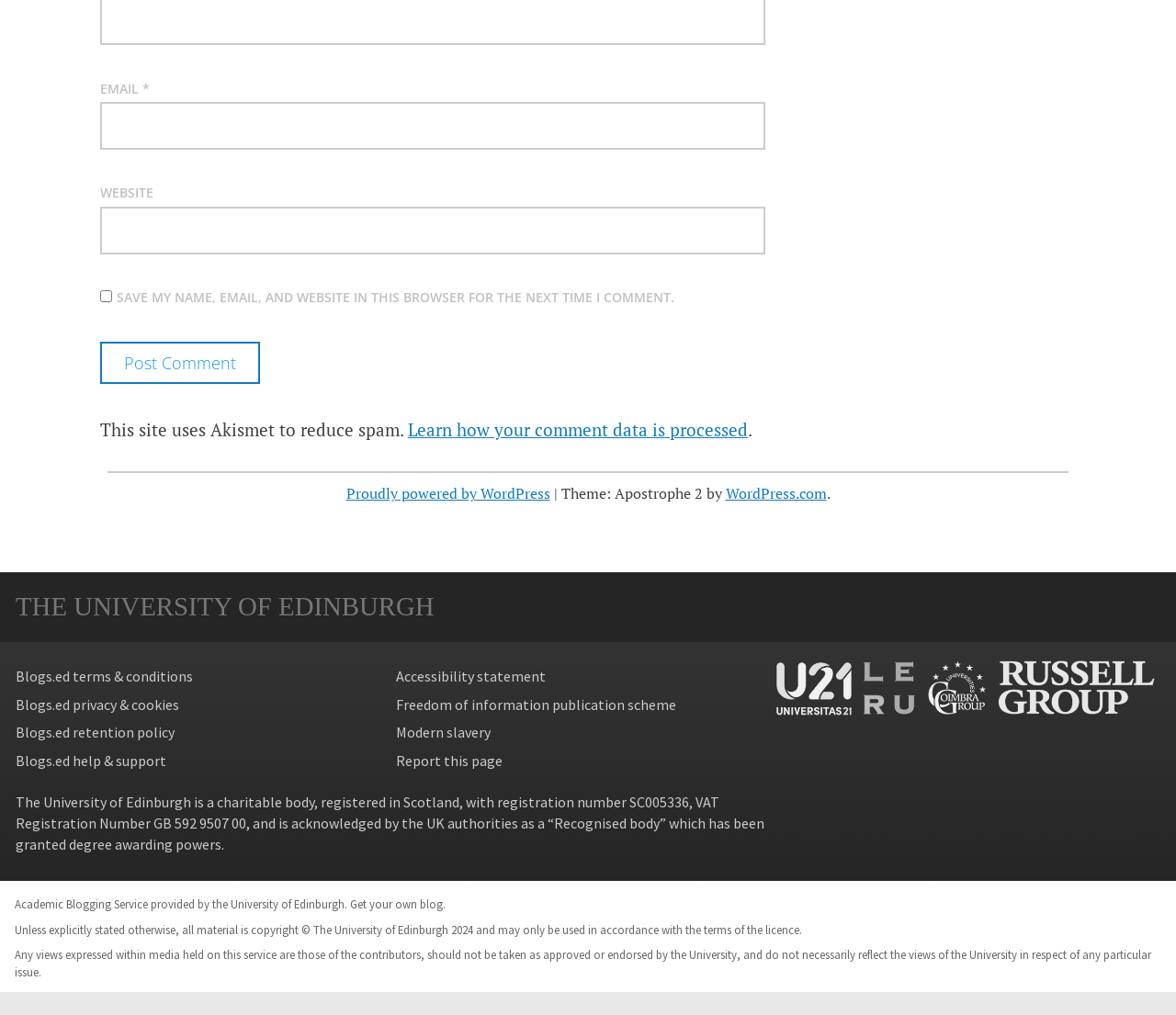What is the theme of this webpage?
Give a one-word or short phrase answer based on the image.

Apostrophe 2